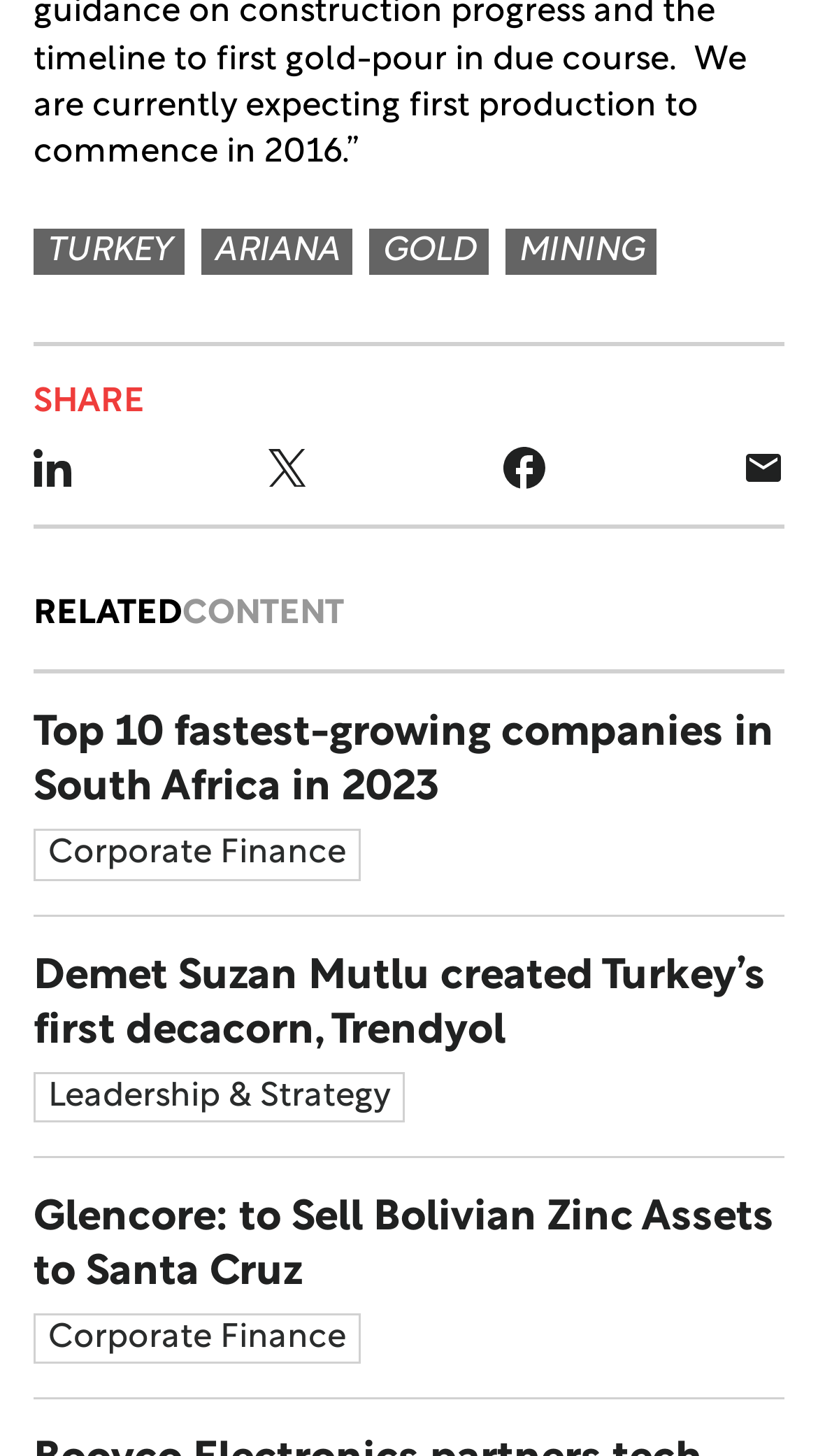What is the topic of the first article?
Respond to the question with a well-detailed and thorough answer.

The first article is a link element with the text 'Top 10 fastest-growing companies in South Africa in 2023 Corporate Finance' located at [0.041, 0.463, 0.959, 0.629]. The topic of this article is about the fastest-growing companies in South Africa.